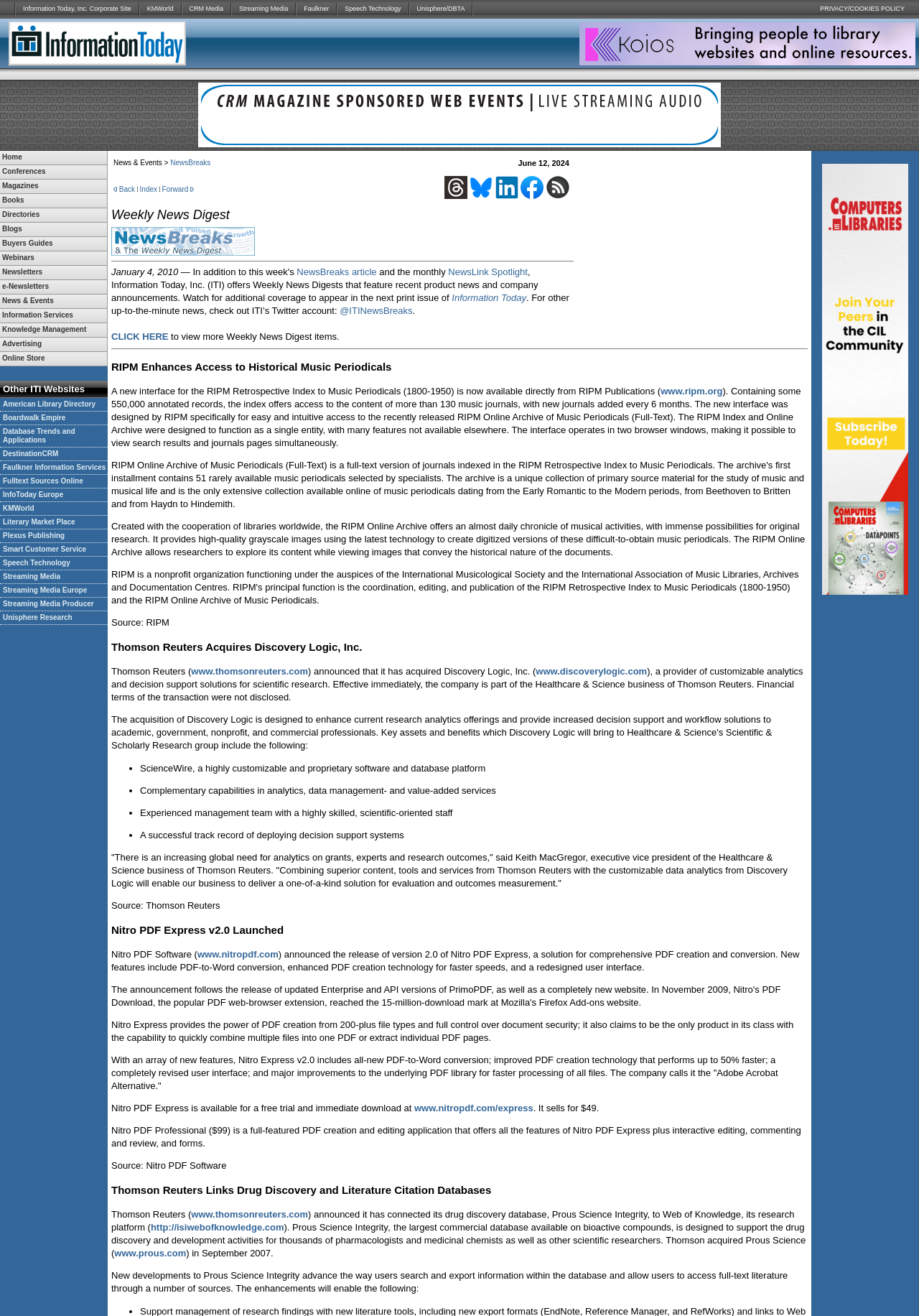Find the bounding box coordinates corresponding to the UI element with the description: "Plexus Publishing". The coordinates should be formatted as [left, top, right, bottom], with values as floats between 0 and 1.

[0.0, 0.402, 0.117, 0.413]